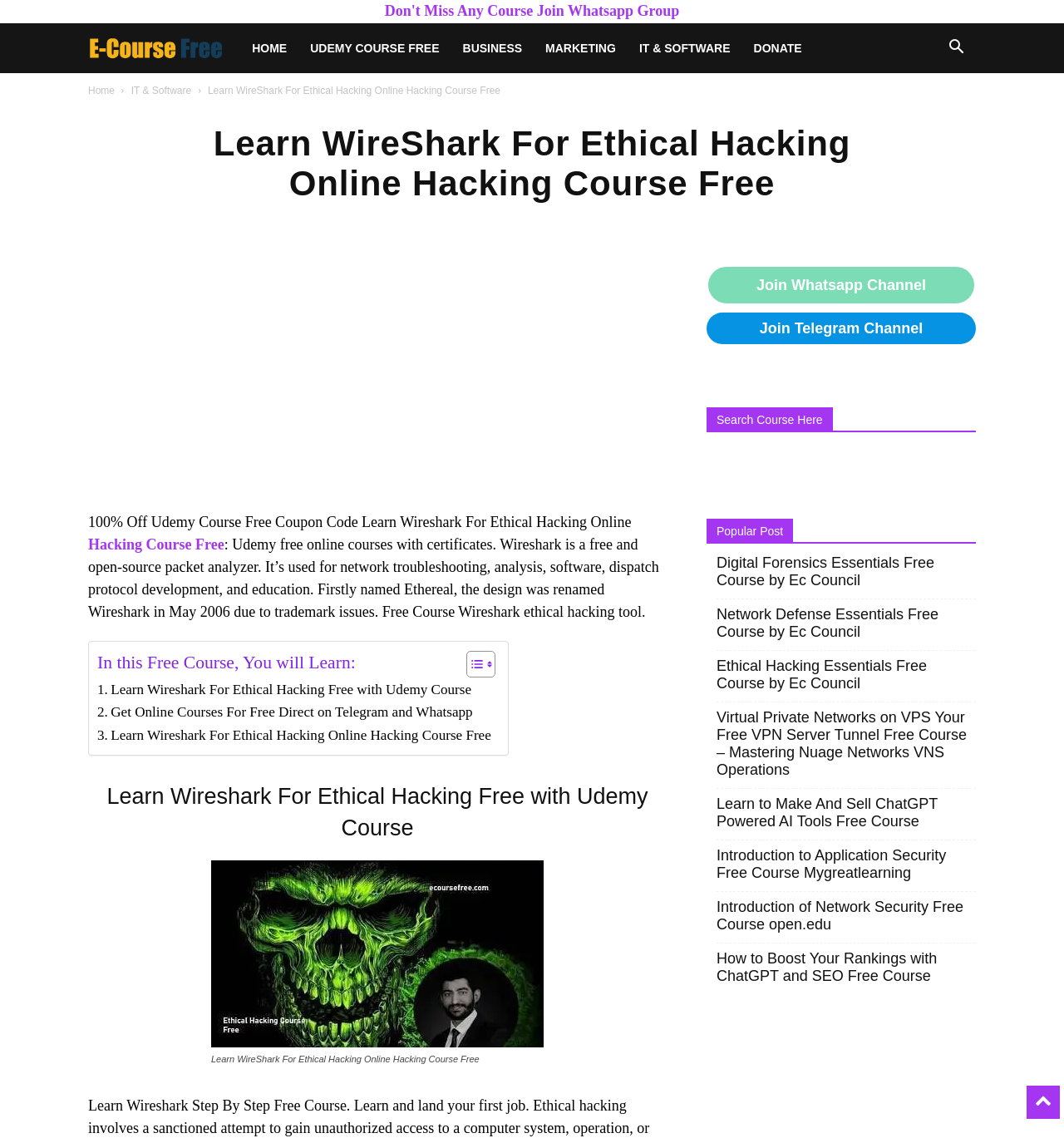What is the topic of the popular post?
Please provide a comprehensive answer based on the information in the image.

I found the answer by looking at the link element with the text 'Digital Forensics Essentials Free Course by Ec Council' which is listed under the heading 'Popular Post', indicating that it is a popular post on the webpage.